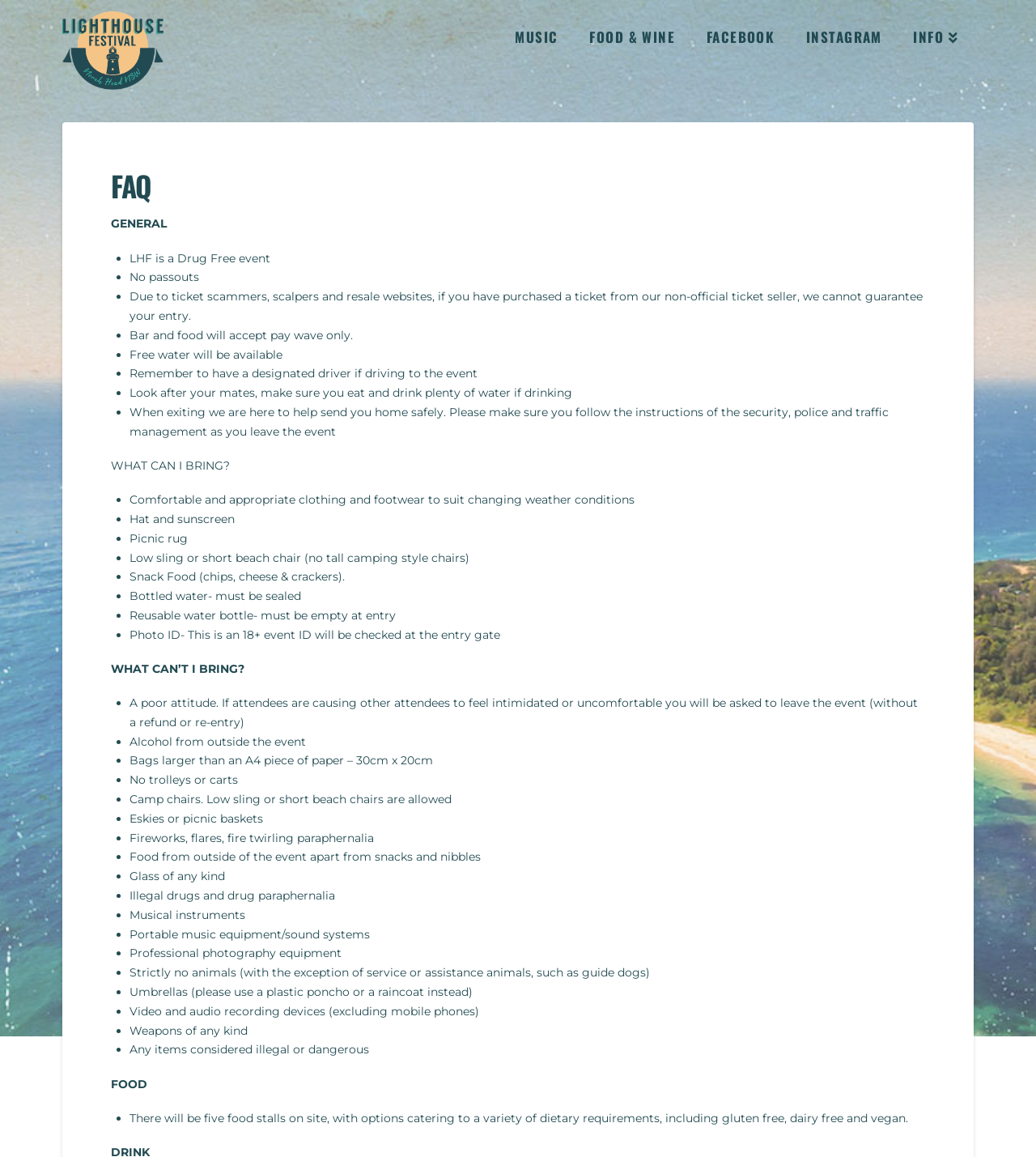Give a one-word or short-phrase answer to the following question: 
What is not allowed to bring to the event?

Alcohol from outside